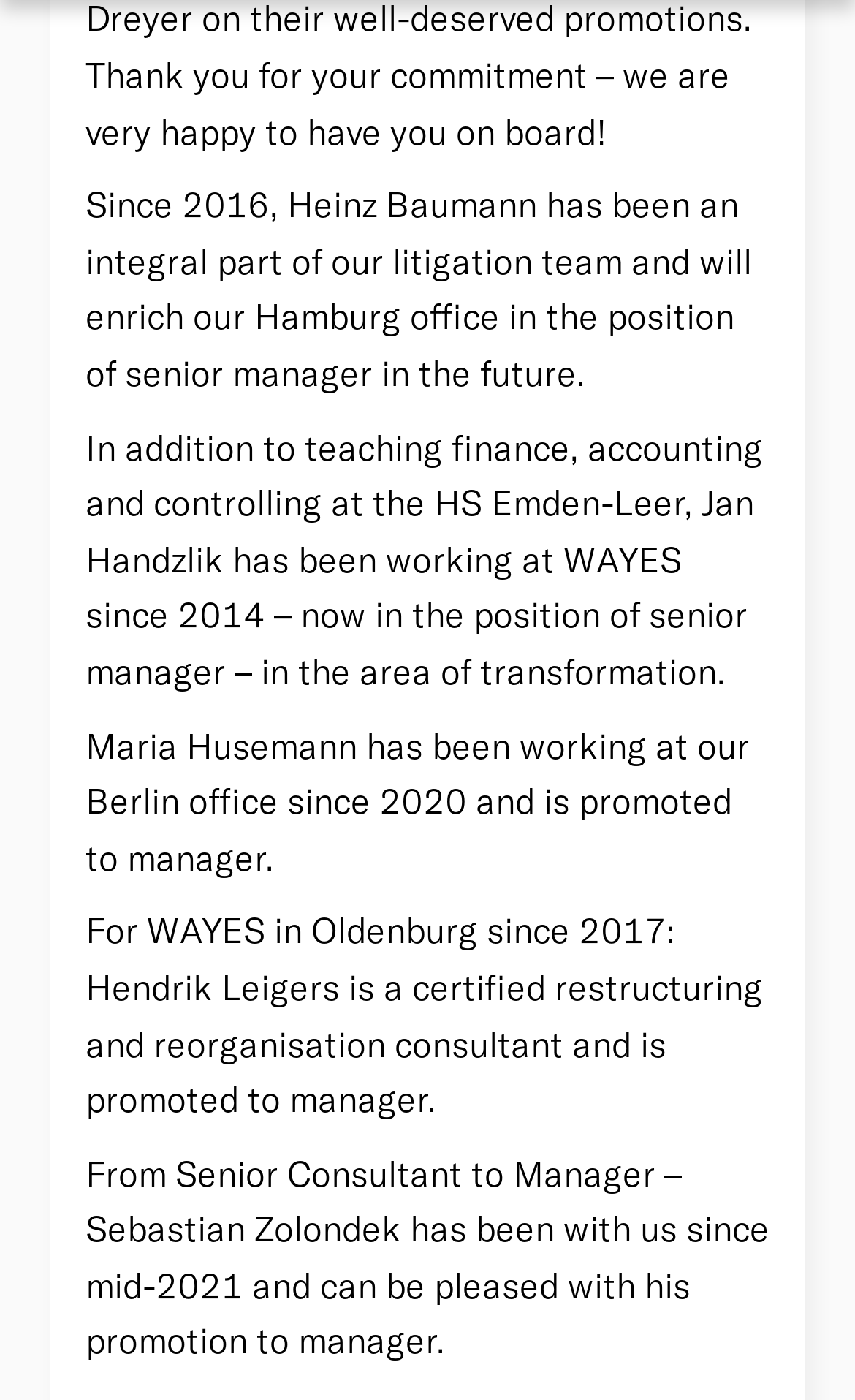Please specify the bounding box coordinates of the clickable region to carry out the following instruction: "Click on the Search button". The coordinates should be four float numbers between 0 and 1, in the format [left, top, right, bottom].

None